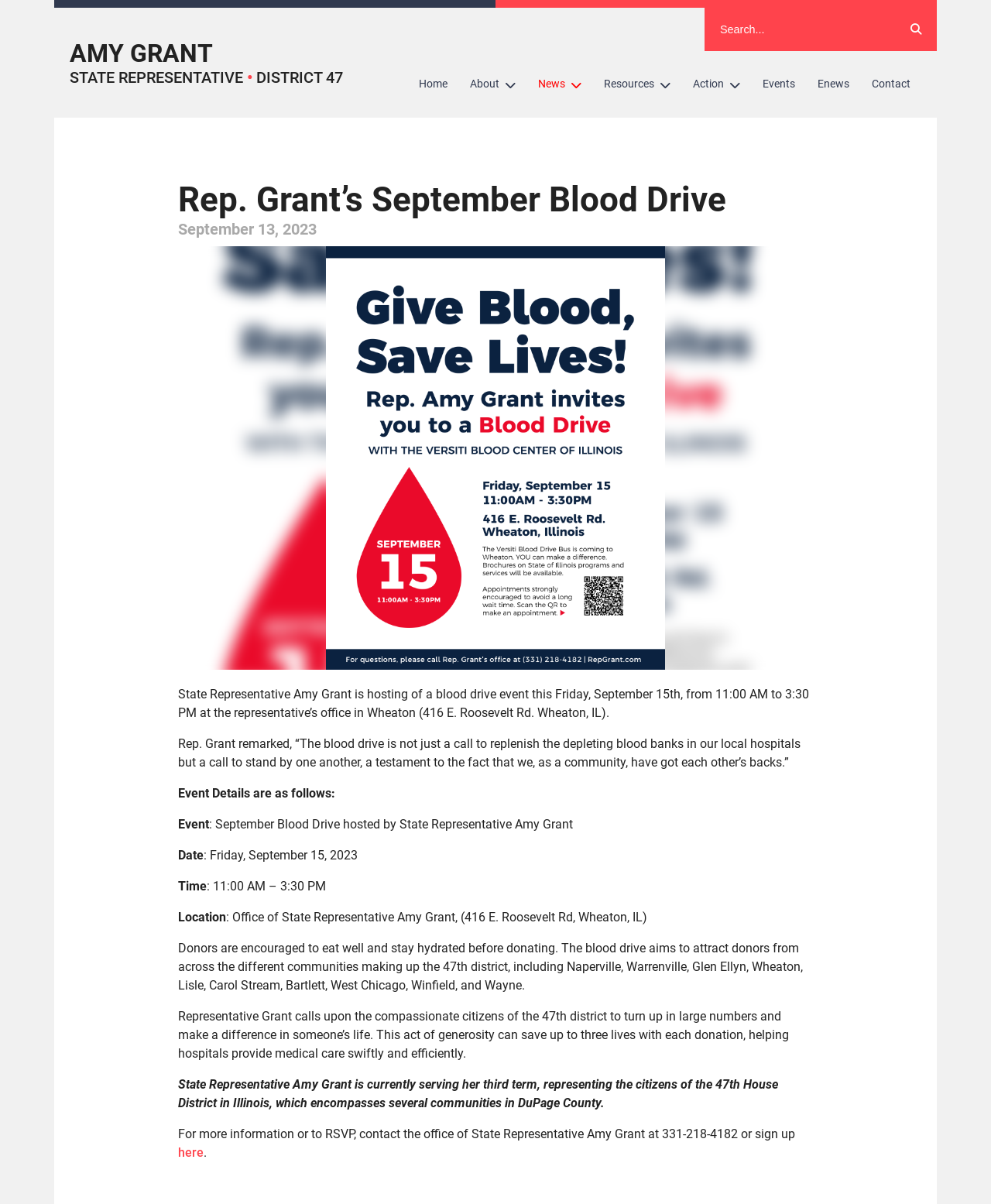Please identify the bounding box coordinates of the area that needs to be clicked to fulfill the following instruction: "Search for something."

[0.711, 0.006, 0.903, 0.042]